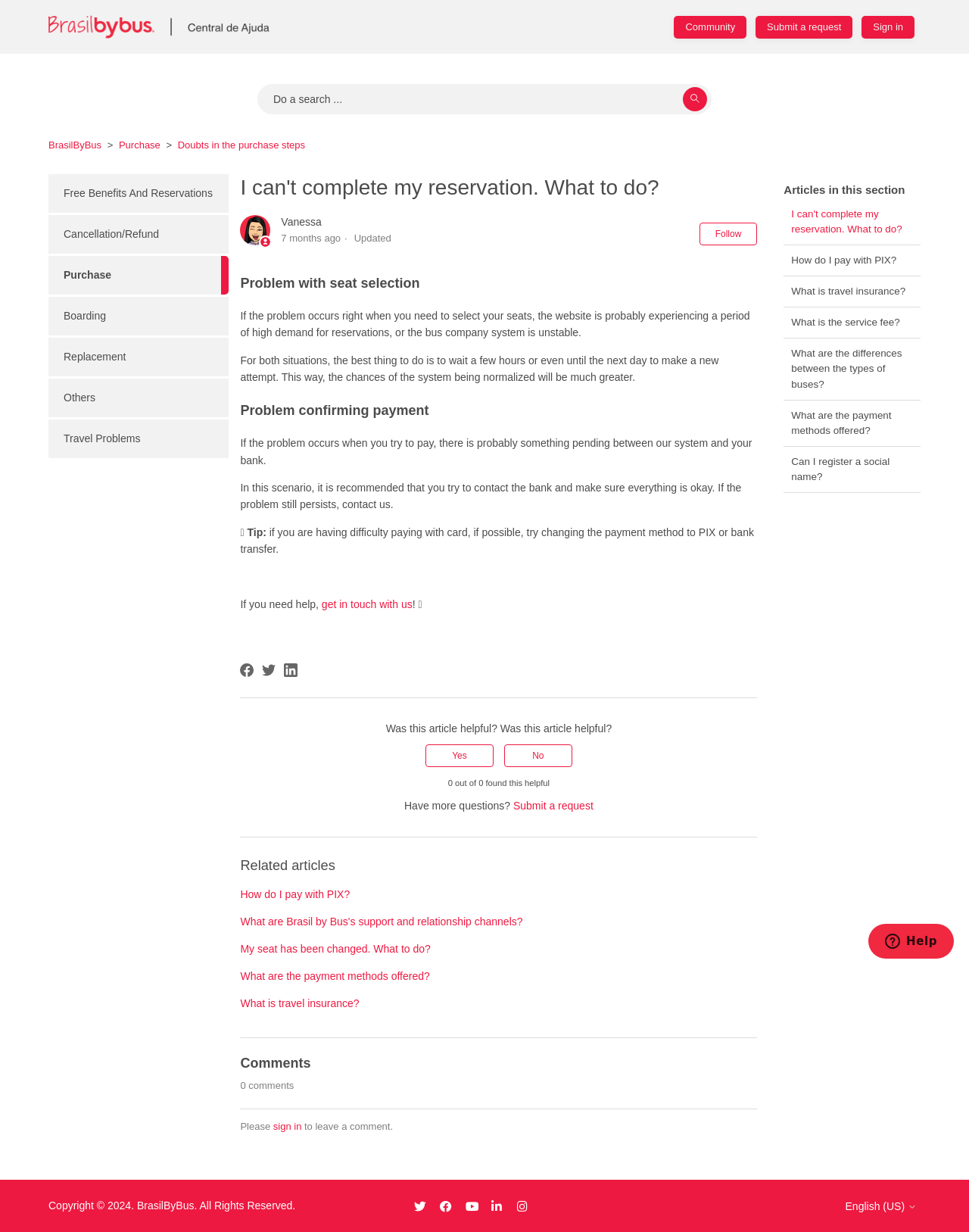Identify the bounding box coordinates for the UI element mentioned here: "title="Subscribe our channel on youtube"". Provide the coordinates as four float values between 0 and 1, i.e., [left, top, right, bottom].

[0.48, 0.97, 0.504, 0.988]